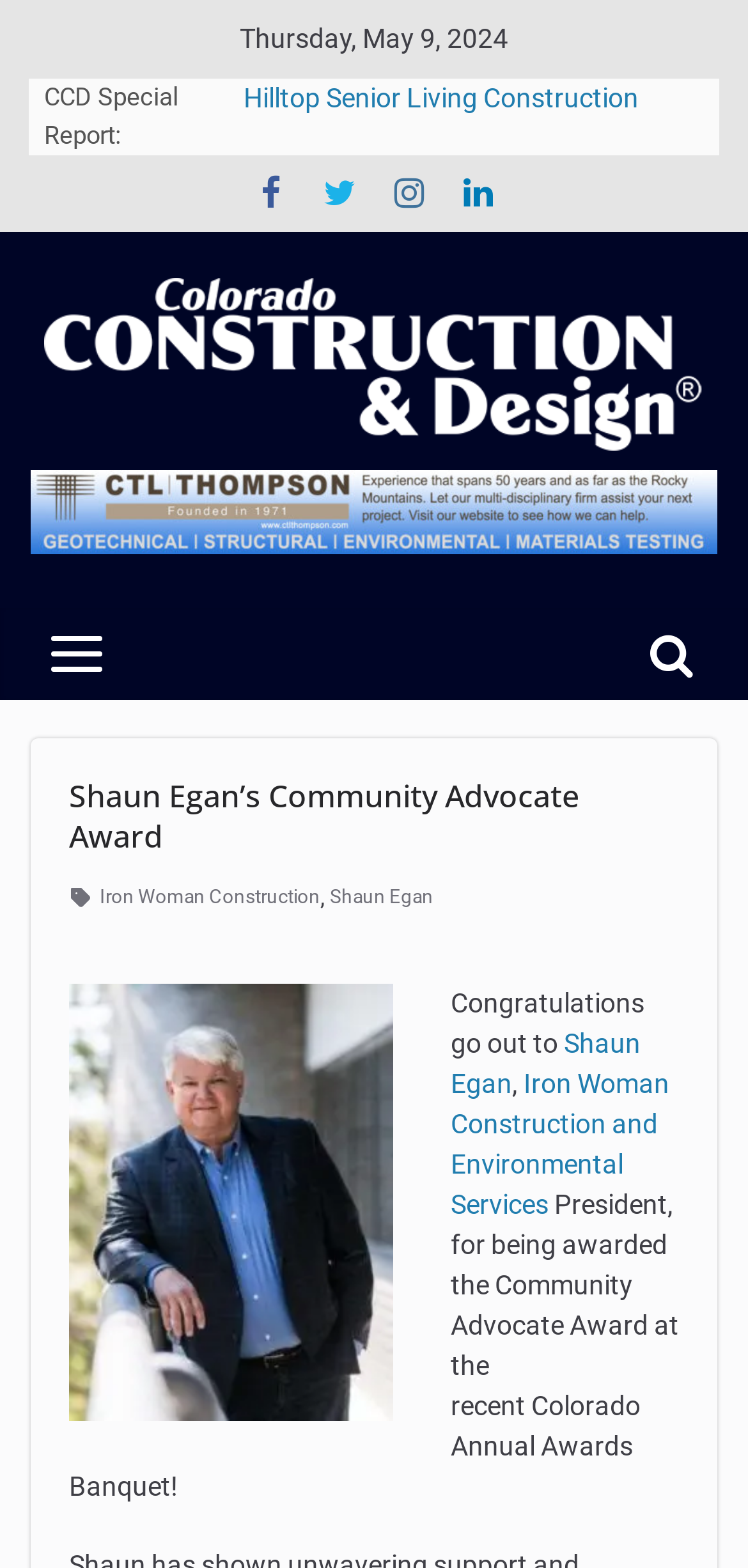Write an exhaustive caption that covers the webpage's main aspects.

The webpage appears to be an article or news page from CCD Magazine, with a focus on Shaun Egan, the President of Iron Woman Construction and Environmental Services, who has been awarded the Community Advocate Award.

At the top of the page, there is a date "Thursday, May 9, 2024" and a title "CCD Special Report:". Below this, there is a list of links to other articles, each preceded by a bullet point. These links have titles such as "Hilltop Senior Living Construction Making Great Progress" and "Berkadia Secures $81.23 Million in Joint Venture Equity for Trammell Crow Residential’s Multifamily Development in Denver".

To the left of the list, there is a logo for Colorado Construction & Design, which is also a link. Above the logo, there are four social media icons, each represented by a different symbol.

In the main content area, there is a heading that reads "Shaun Egan’s Community Advocate Award". Below this, there is an image, and then a paragraph of text that congratulates Shaun Egan on his award. The text mentions that he is the President of Iron Woman Construction and Environmental Services. There are also links to Iron Woman Construction and Shaun Egan's name within the text.

At the bottom of the page, there is a larger image that appears to be related to the award or Shaun Egan.